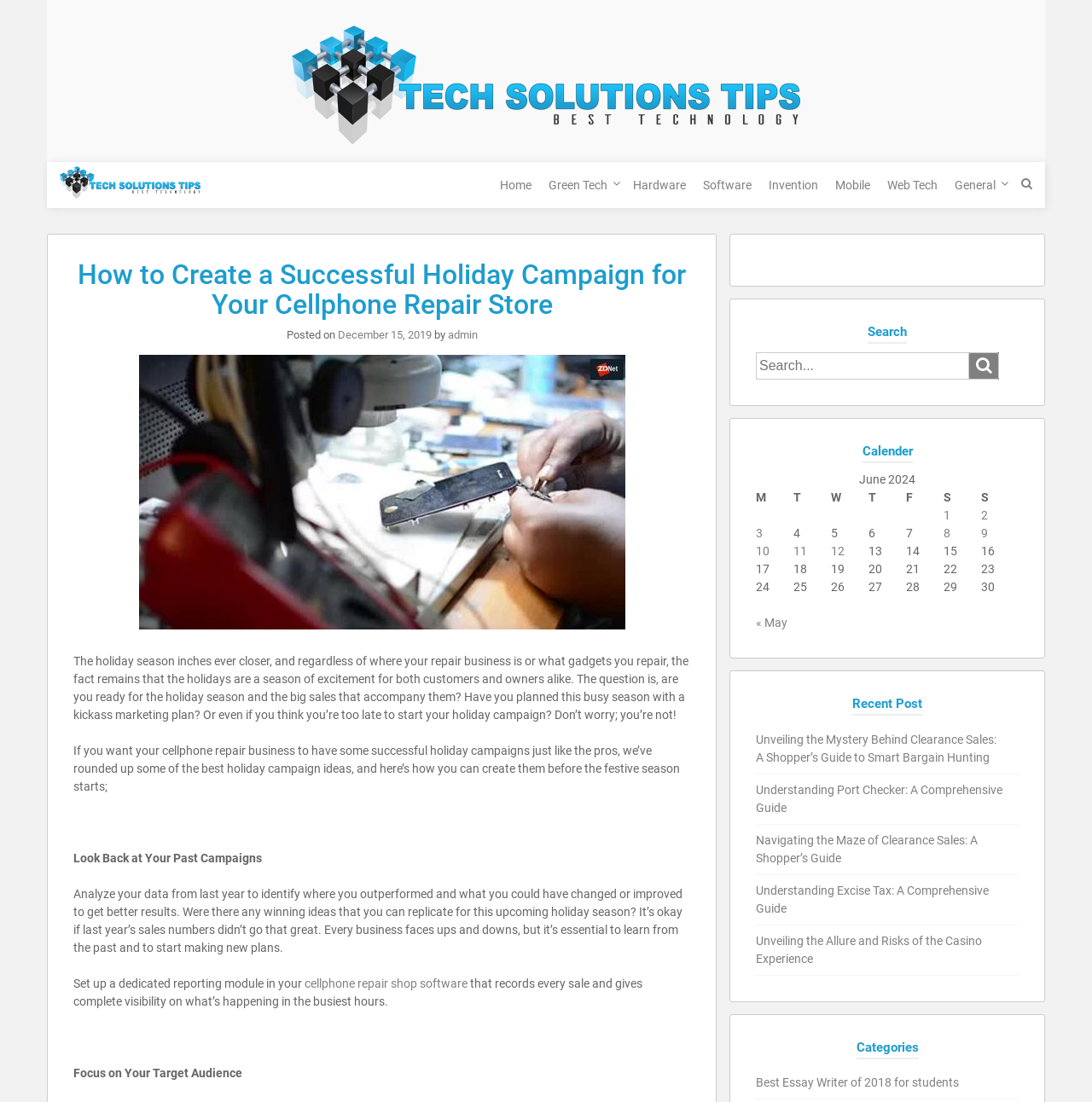What type of business is the article targeted towards?
Please look at the screenshot and answer using one word or phrase.

Cellphone repair business